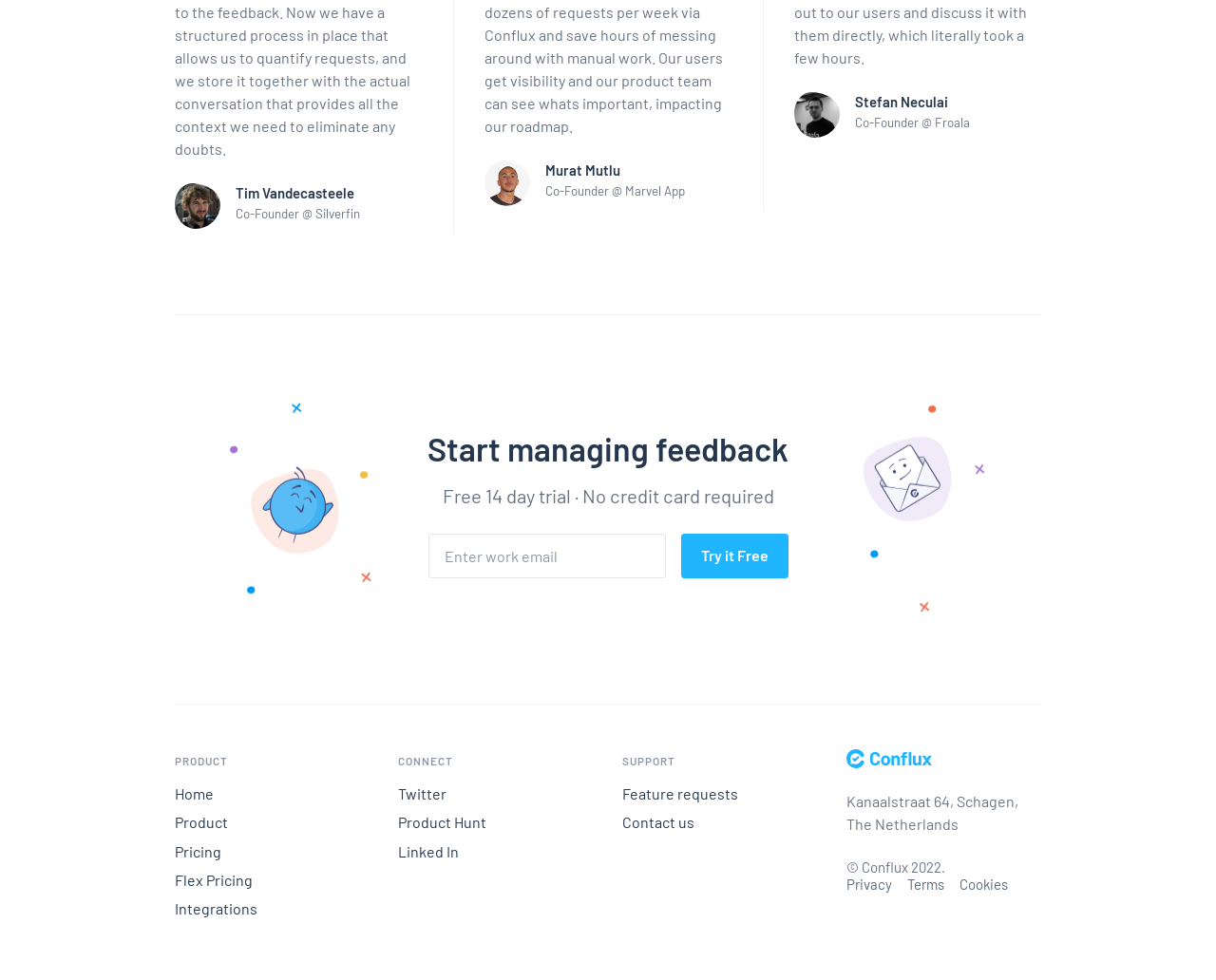Identify the bounding box coordinates of the area that should be clicked in order to complete the given instruction: "Enter email in the input field". The bounding box coordinates should be four float numbers between 0 and 1, i.e., [left, top, right, bottom].

[0.352, 0.544, 0.547, 0.59]